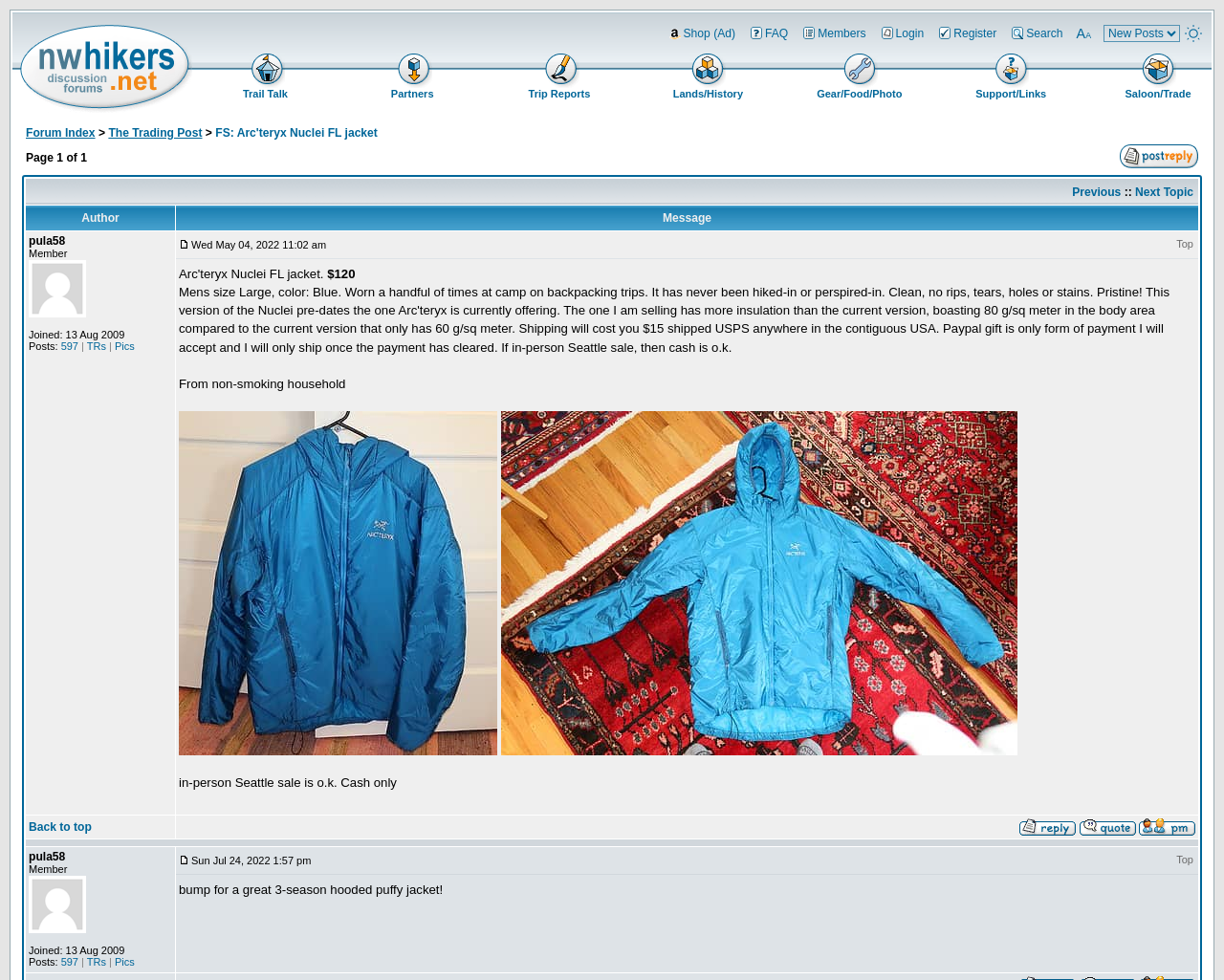Identify and provide the bounding box for the element described by: "Top picks for summer hikes".

None